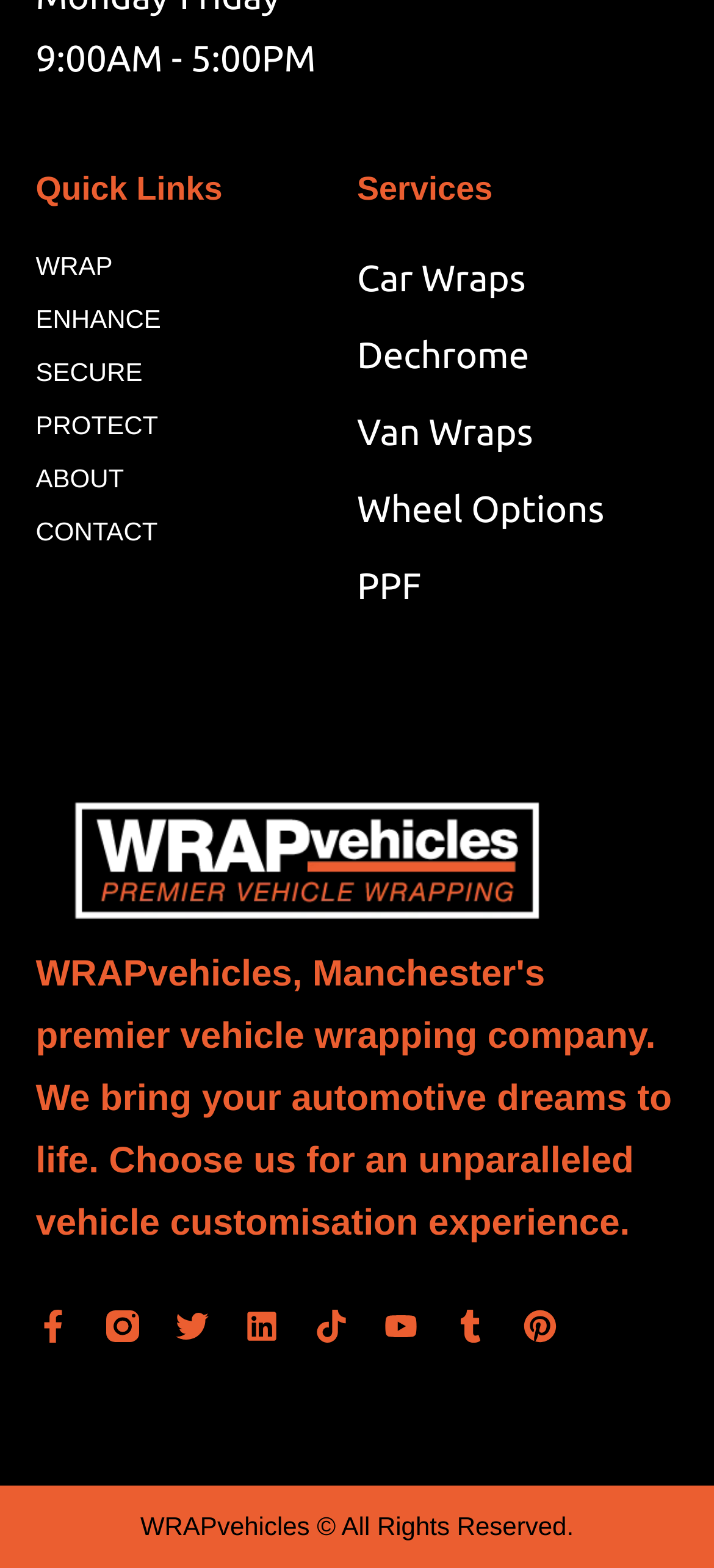Please provide a comprehensive answer to the question based on the screenshot: What is the copyright information?

I found the copyright information at the bottom of the webpage, which states that all rights are reserved by WRAPvehicles.